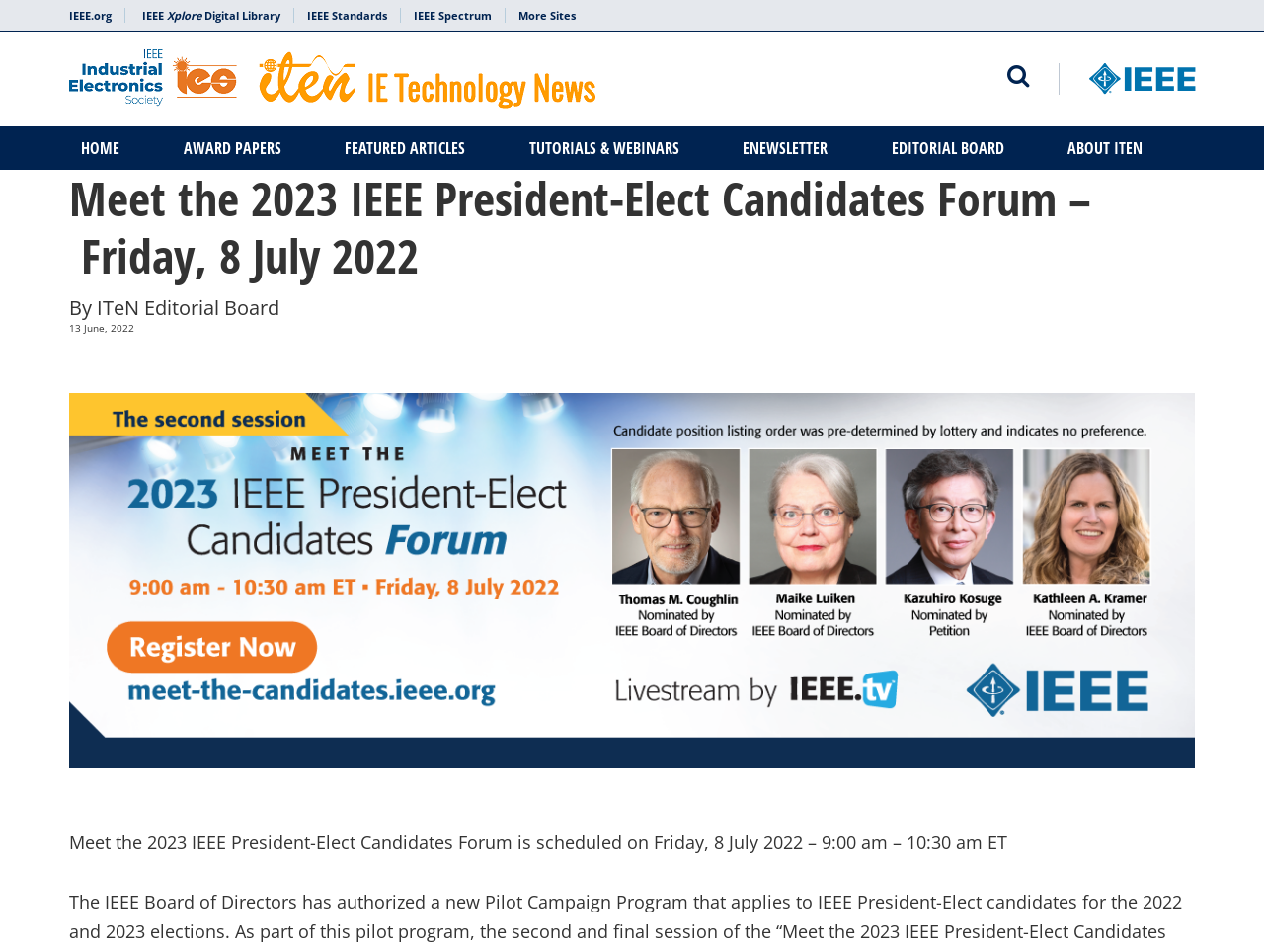Locate the bounding box coordinates of the clickable part needed for the task: "Read about Meet the 2023 IEEE President-Elect Candidates Forum".

[0.055, 0.178, 0.945, 0.299]